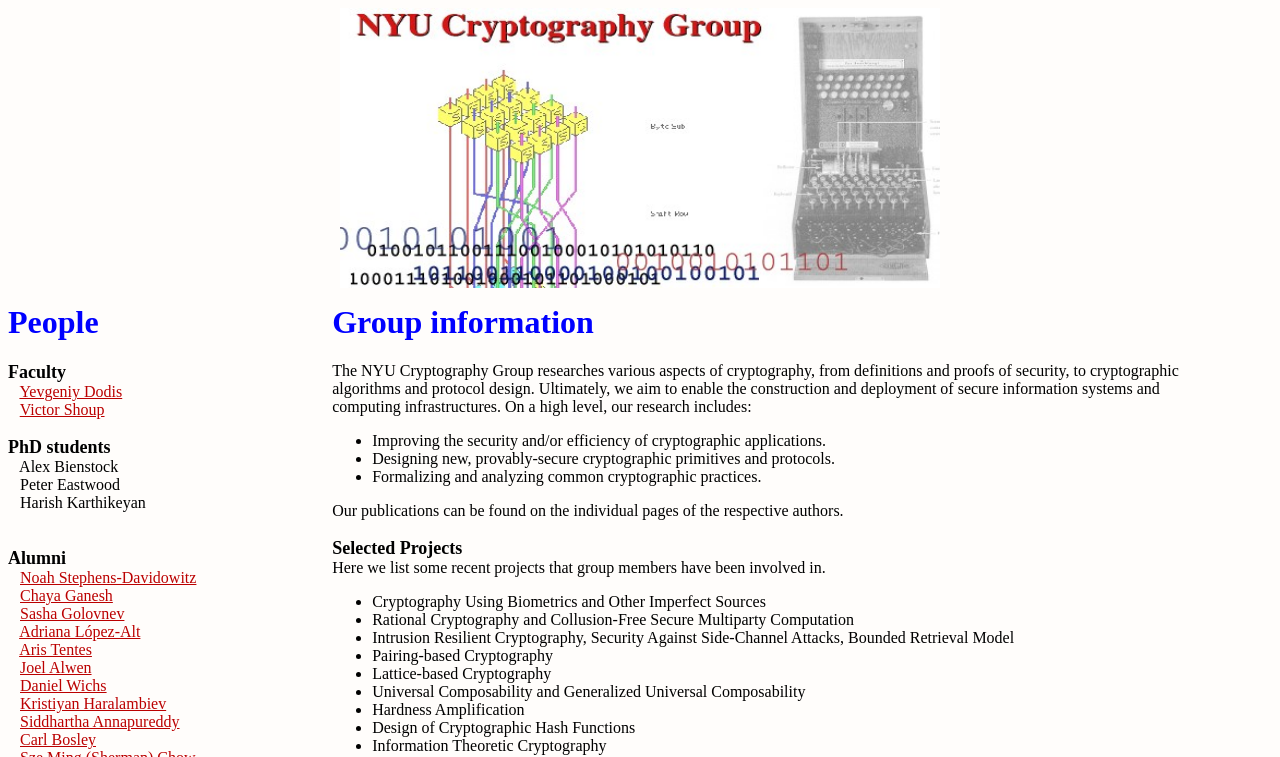Using the description "alt="The NYU Cryptography Group"", locate and provide the bounding box of the UI element.

[0.266, 0.362, 0.734, 0.384]